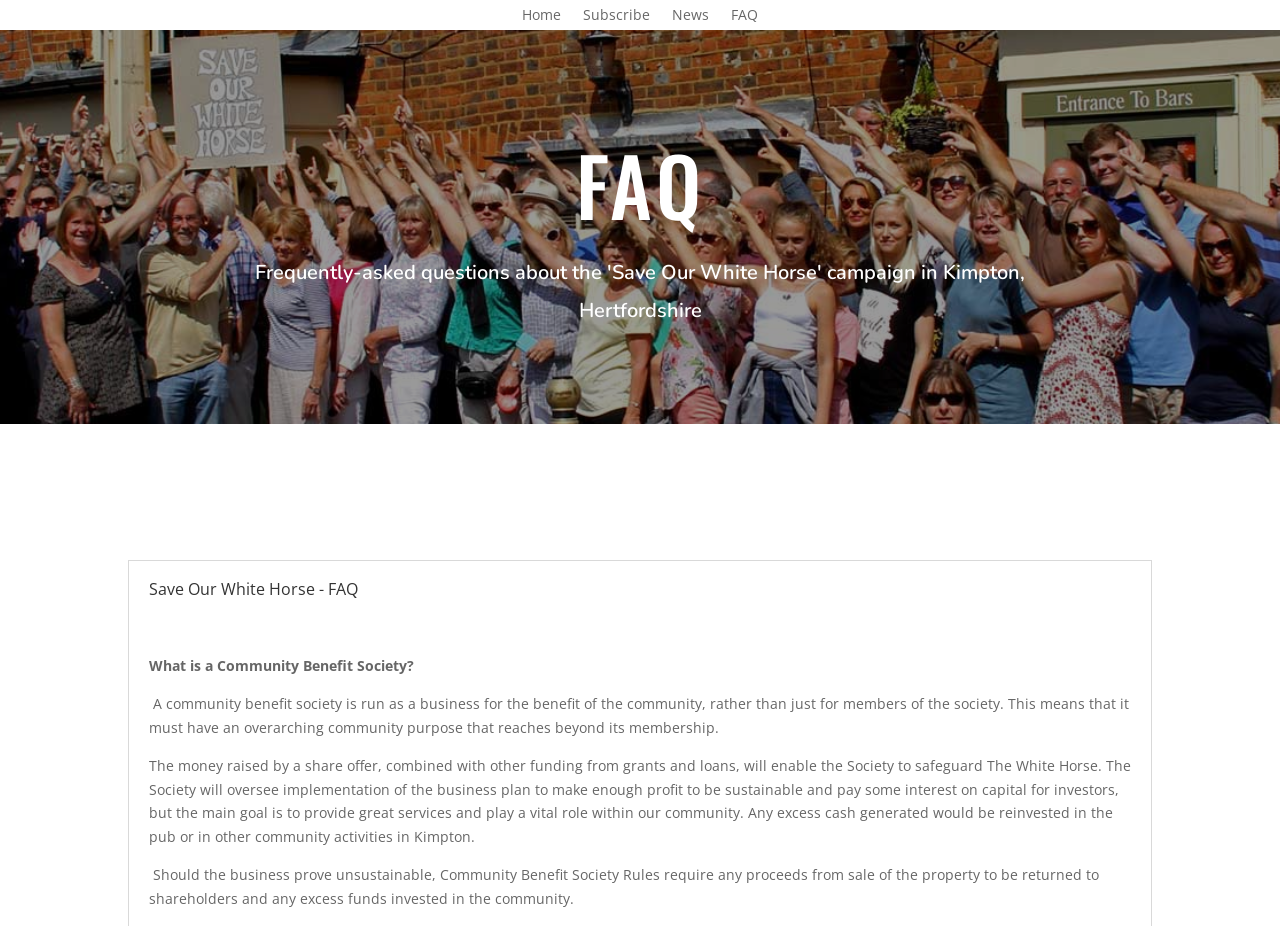Provide a one-word or short-phrase response to the question:
What is the main goal of the Society?

Provide great services